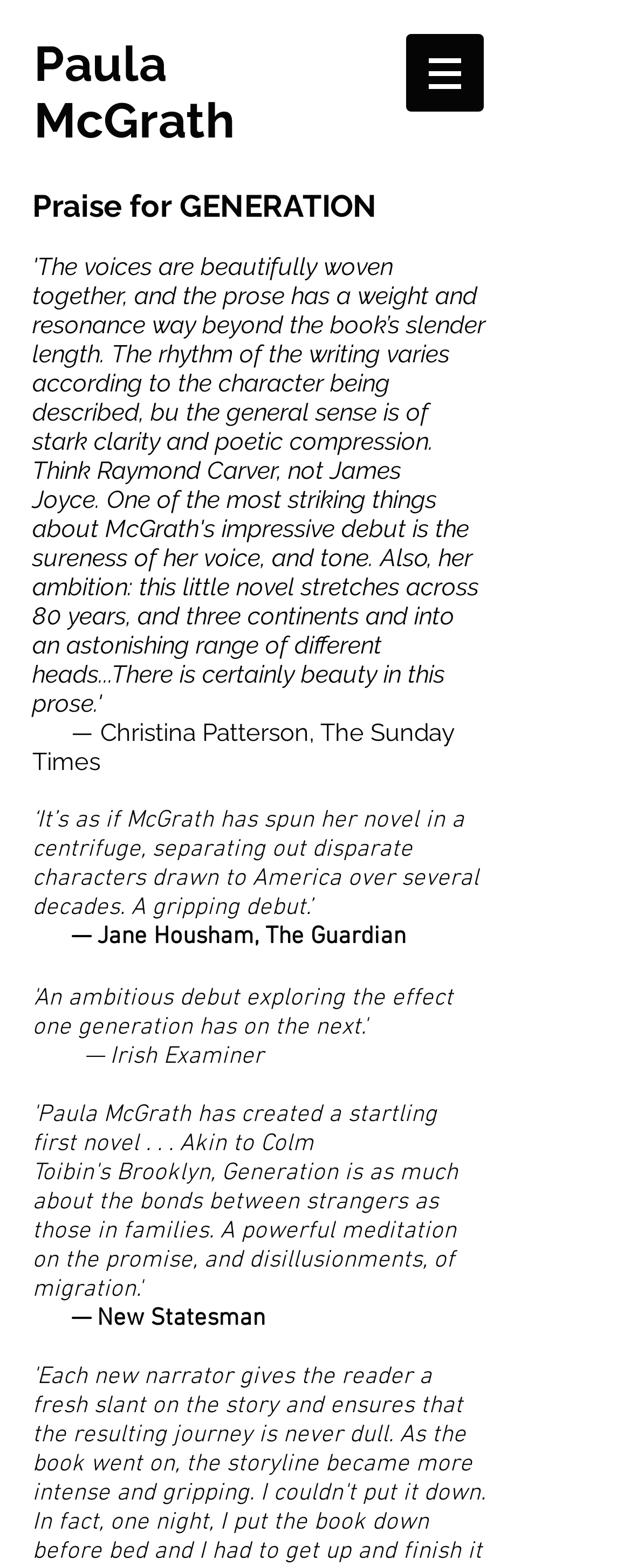Provide the bounding box coordinates for the UI element described in this sentence: "Paula McGrath". The coordinates should be four float values between 0 and 1, i.e., [left, top, right, bottom].

[0.054, 0.023, 0.372, 0.095]